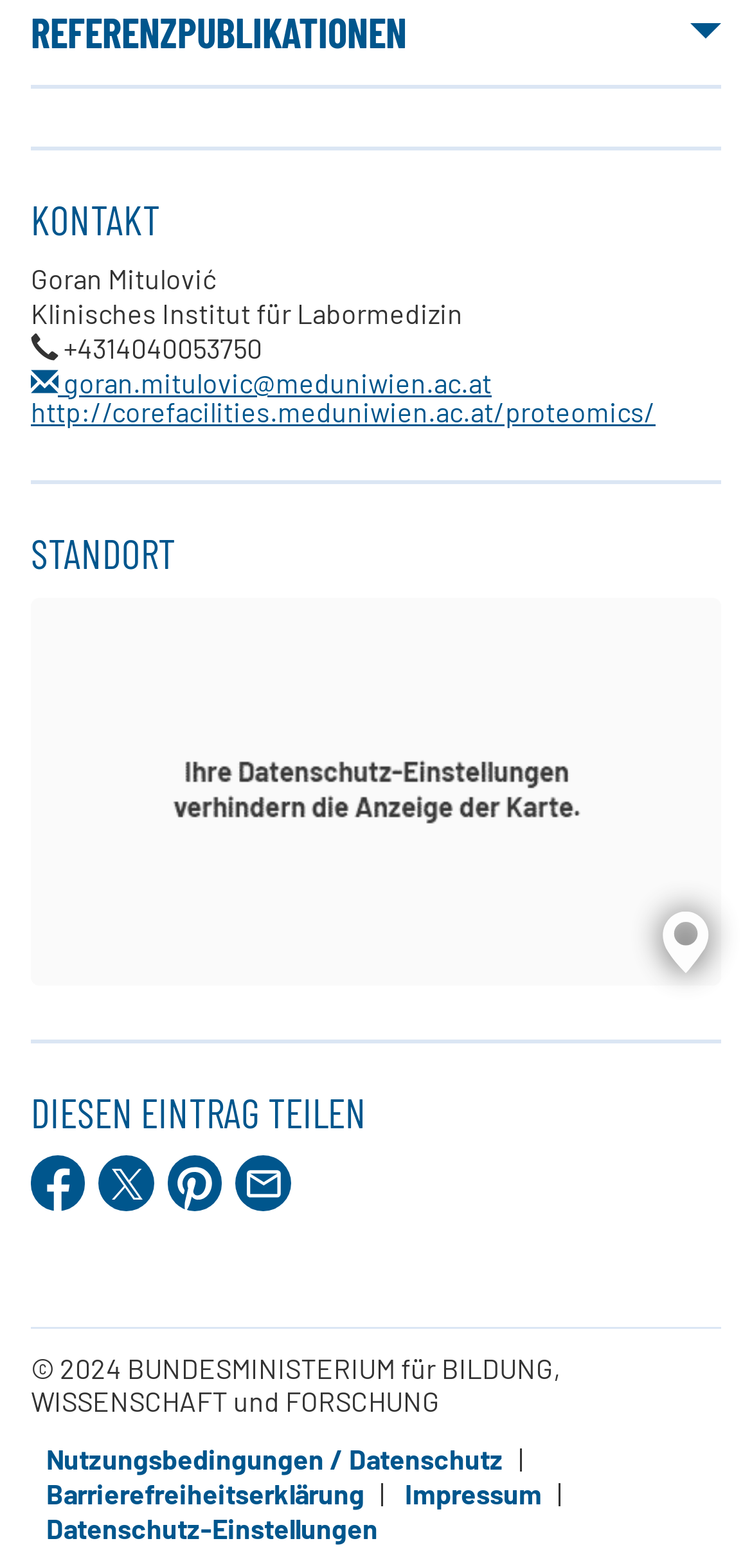Give the bounding box coordinates for the element described by: "parent_node: STANDORT".

[0.041, 0.381, 0.959, 0.629]